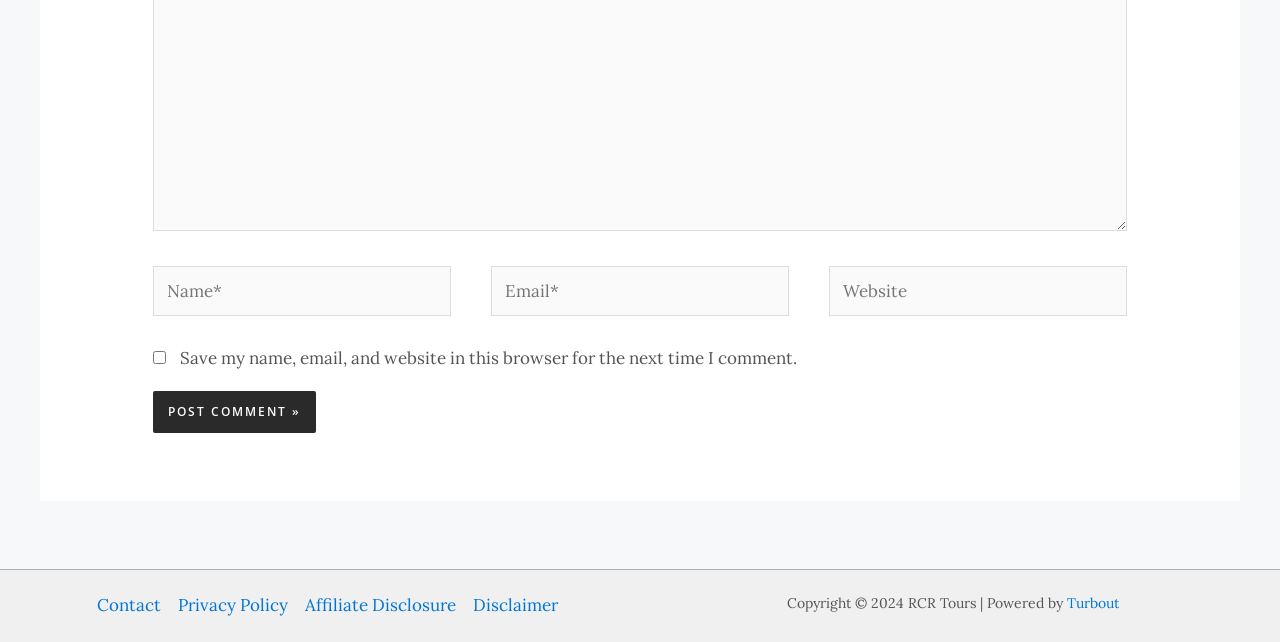Identify the bounding box coordinates for the region to click in order to carry out this instruction: "Input your email". Provide the coordinates using four float numbers between 0 and 1, formatted as [left, top, right, bottom].

[0.384, 0.414, 0.616, 0.492]